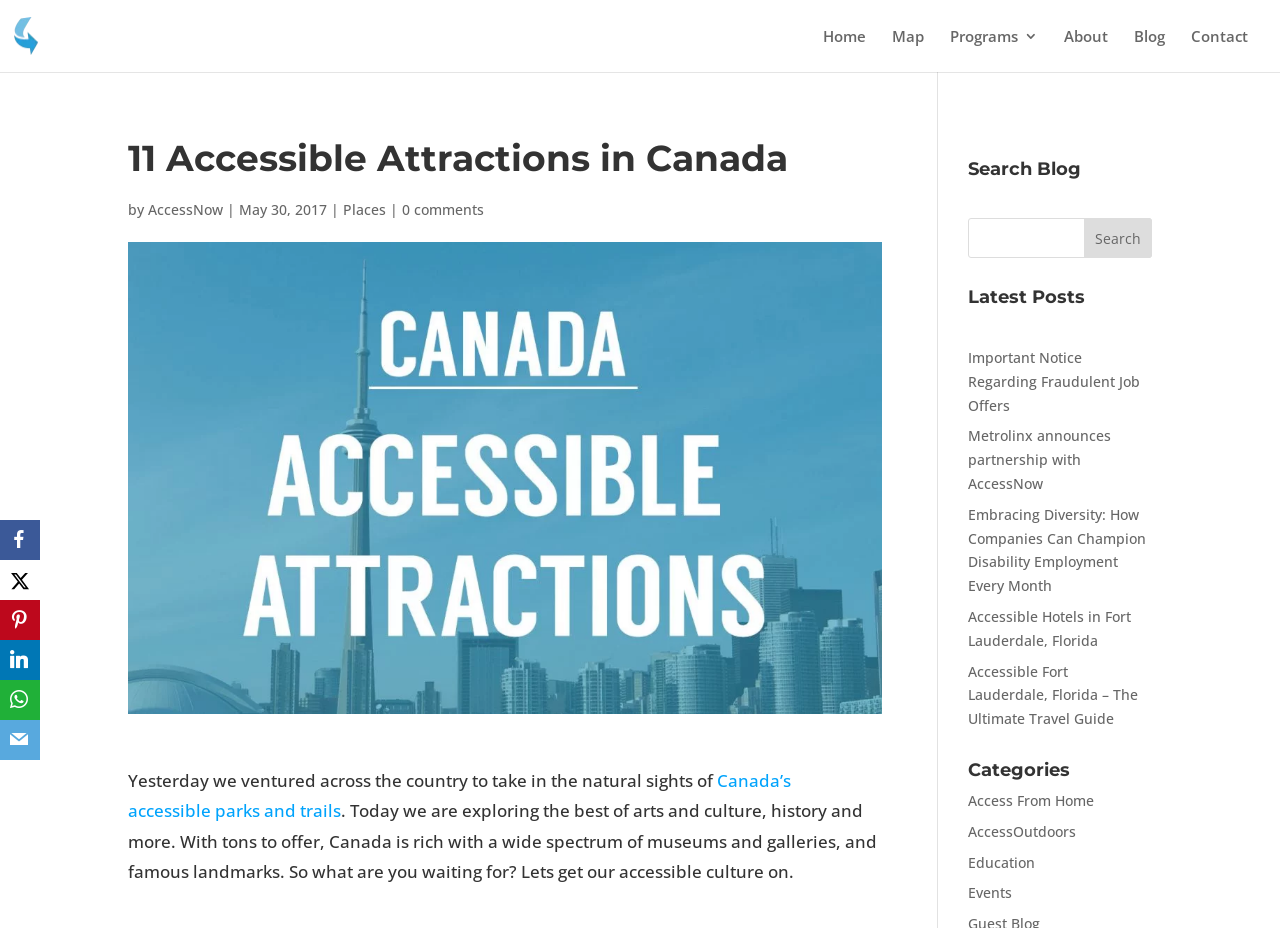What is the purpose of the search bar?
Using the information from the image, answer the question thoroughly.

The search bar is located in the right sidebar of the webpage, and it has a heading 'Search Blog' above it. This suggests that the purpose of the search bar is to search for specific content within the blog.